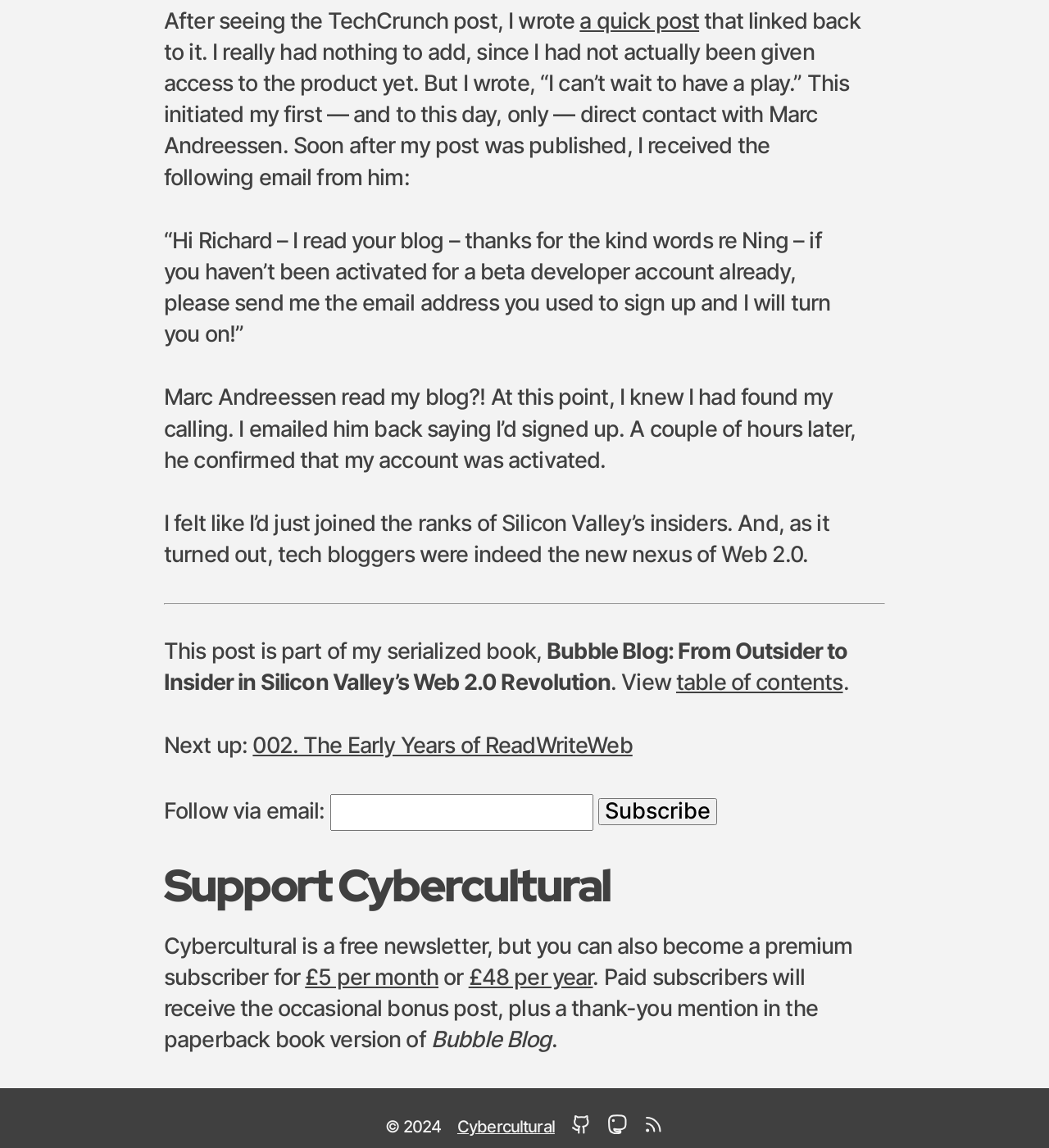Who is the author of the blog post?
Give a detailed and exhaustive answer to the question.

The author of the blog post is Richard, as mentioned in the email conversation with Marc Andreessen, where Marc addresses Richard by his name.